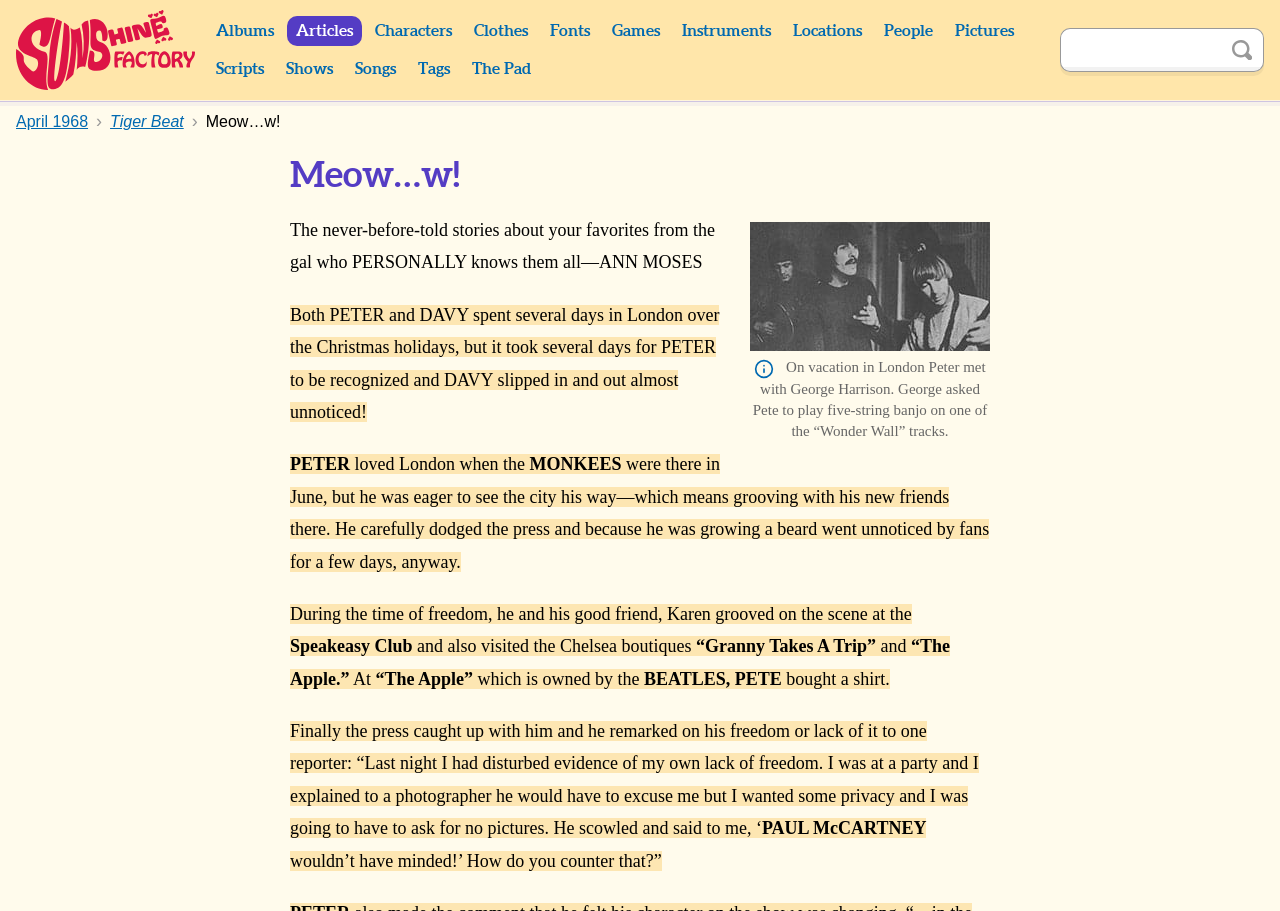Please identify the bounding box coordinates of the element on the webpage that should be clicked to follow this instruction: "Search for something". The bounding box coordinates should be given as four float numbers between 0 and 1, formatted as [left, top, right, bottom].

[0.828, 0.031, 0.988, 0.079]